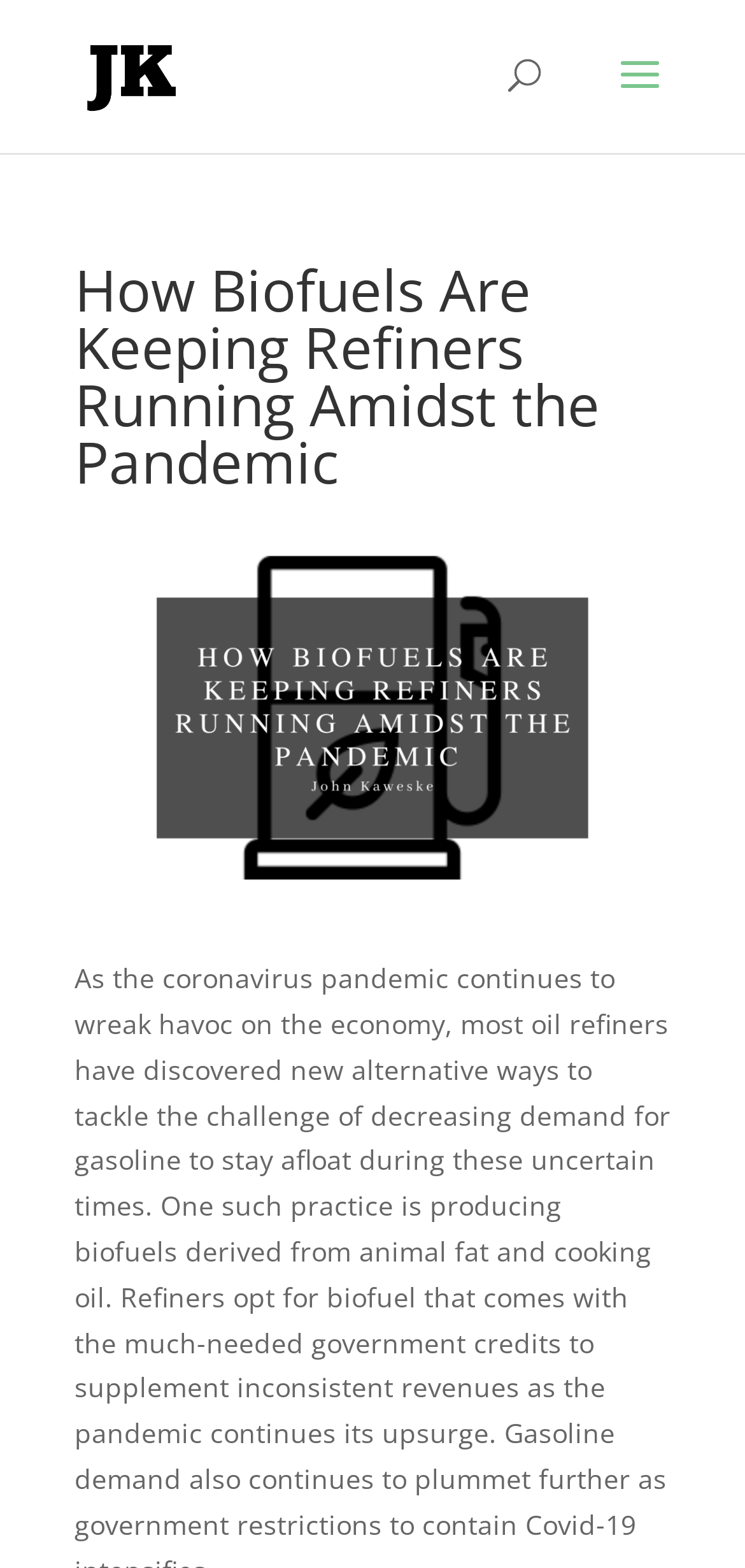Can you find the bounding box coordinates for the UI element given this description: "alt="John Kaweske | Colorado Springs""? Provide the coordinates as four float numbers between 0 and 1: [left, top, right, bottom].

[0.11, 0.035, 0.243, 0.058]